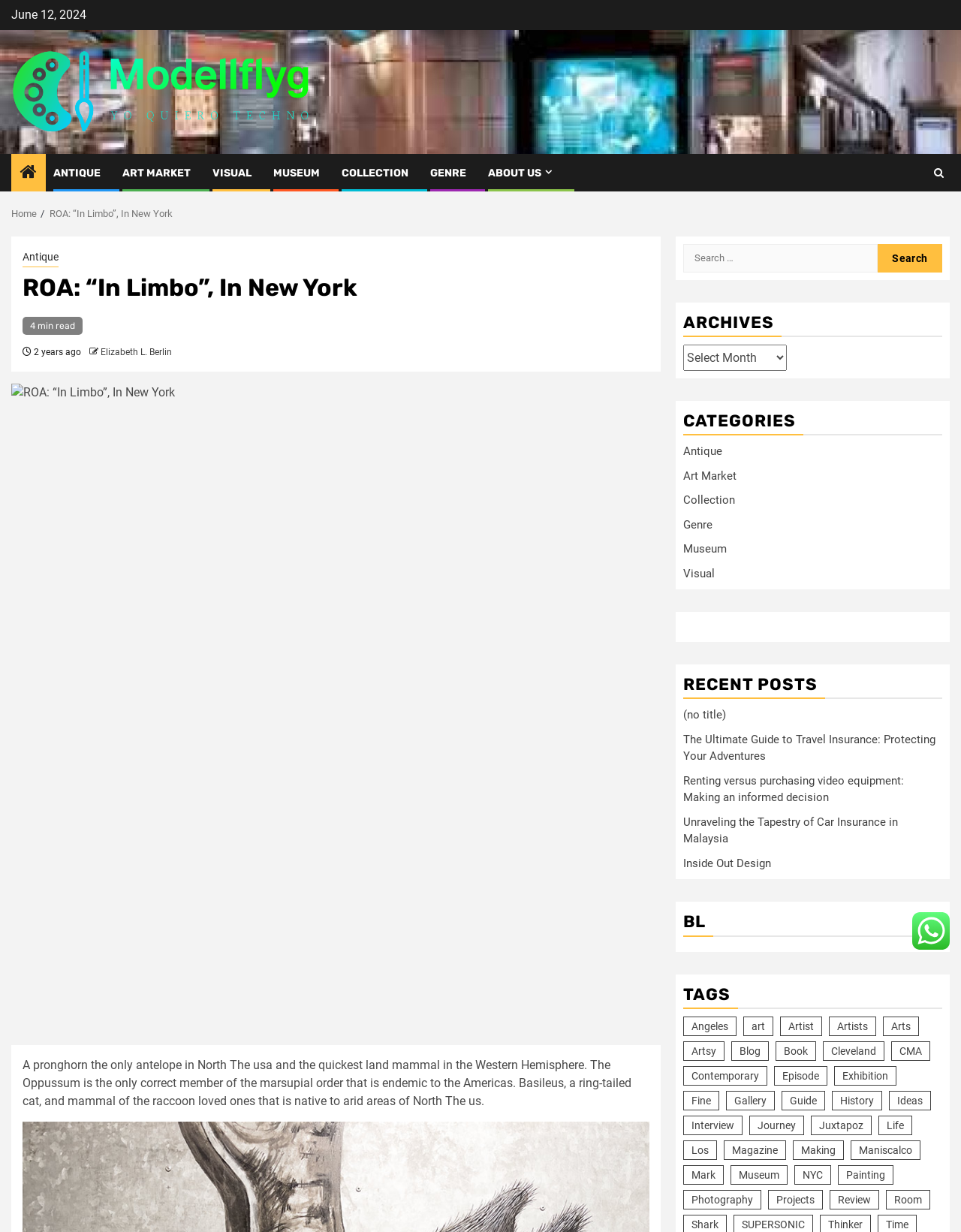Consider the image and give a detailed and elaborate answer to the question: 
What is the category of the article 'The Ultimate Guide to Travel Insurance: Protecting Your Adventures'?

I found the category of the article by looking at the 'RECENT POSTS' section, where it lists the article 'The Ultimate Guide to Travel Insurance: Protecting Your Adventures' under the 'Genre' category.